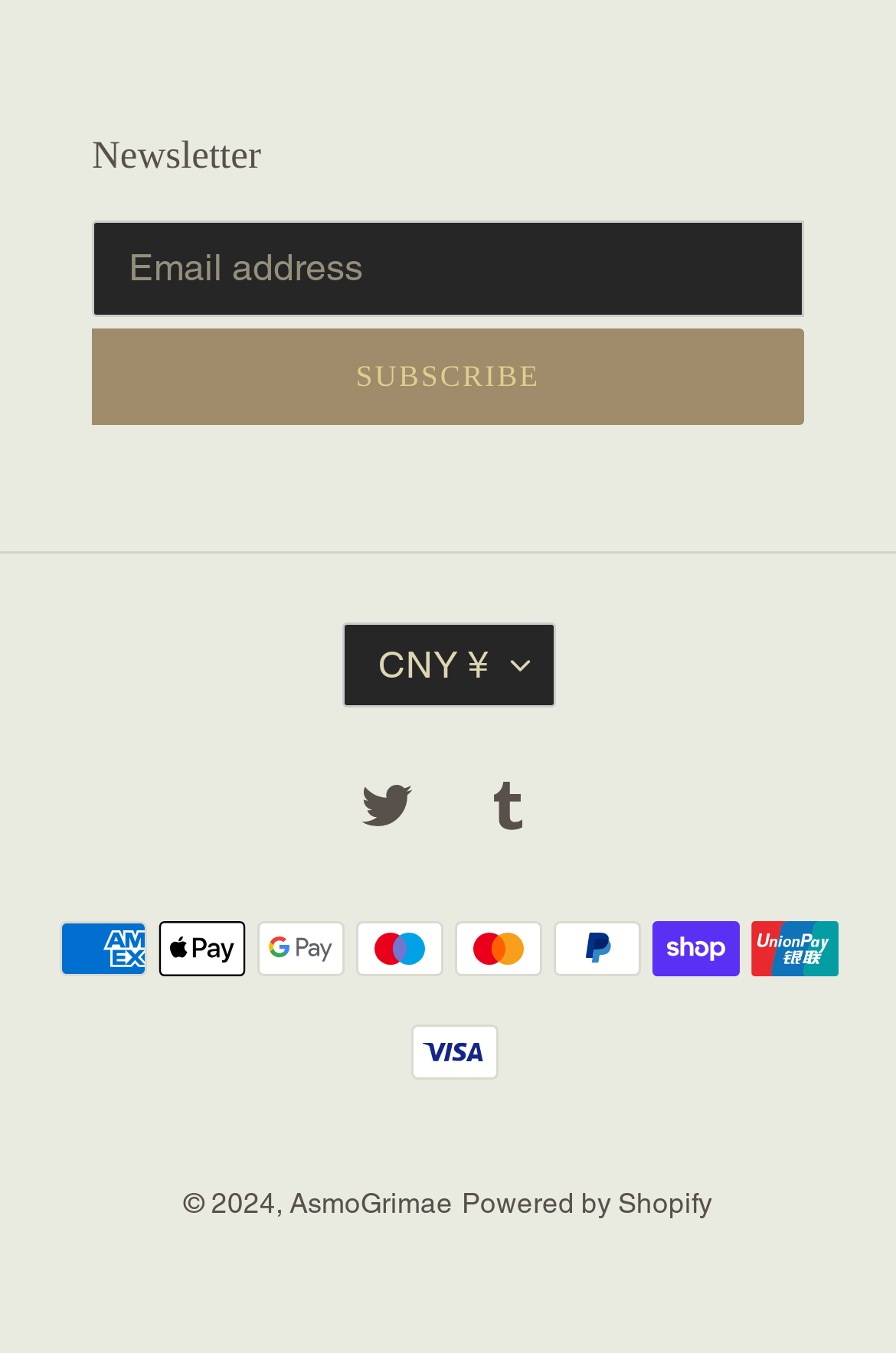Please find the bounding box coordinates in the format (top-left x, top-left y, bottom-right x, bottom-right y) for the given element description. Ensure the coordinates are floating point numbers between 0 and 1. Description: CNY ¥

[0.381, 0.459, 0.619, 0.523]